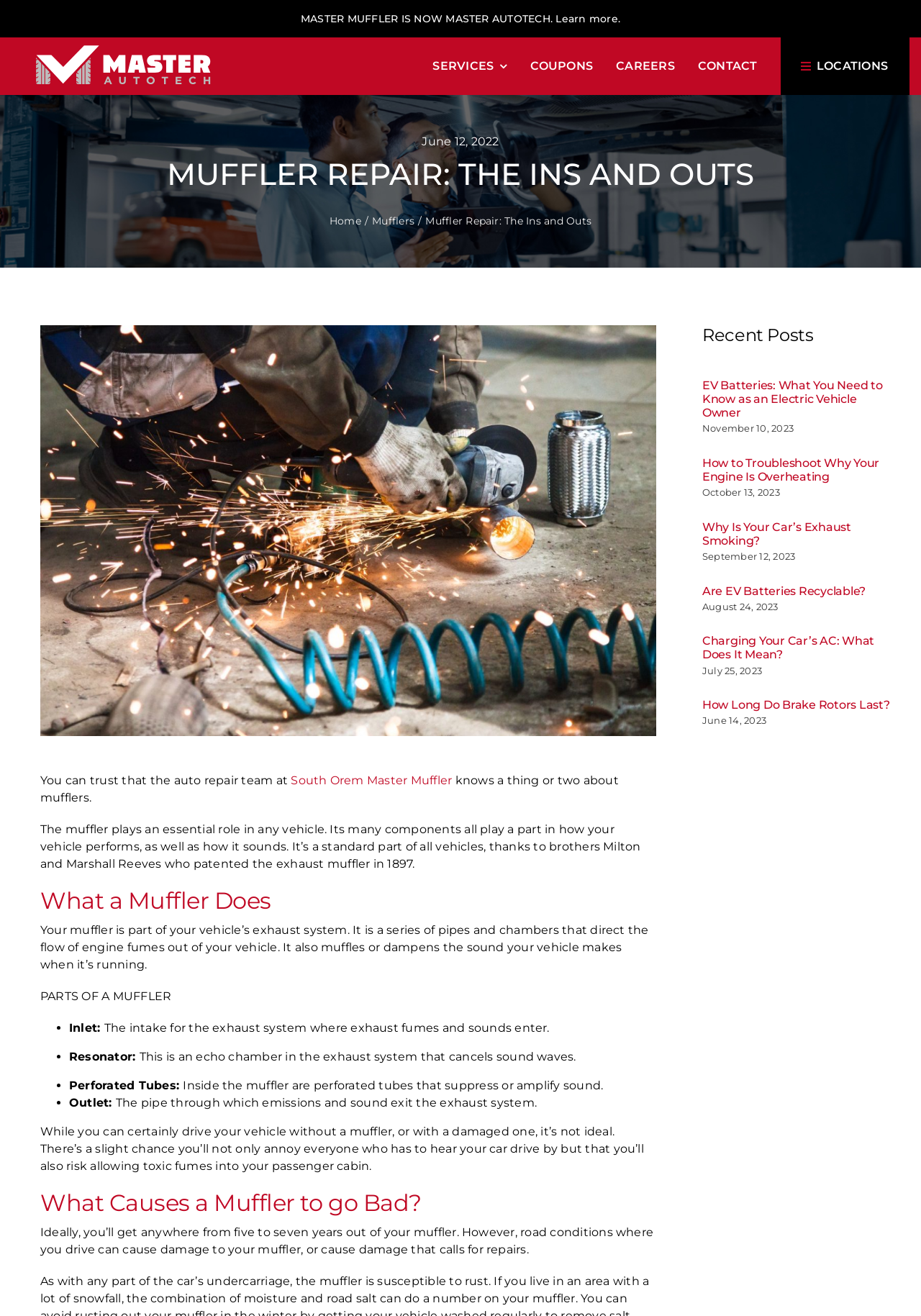Present a detailed account of what is displayed on the webpage.

This webpage is about muffler repair and its importance in vehicles. At the top, there is a logo of Master Autotech and a navigation menu with links to services, coupons, careers, contact, and locations. Below the navigation menu, there is a breadcrumb navigation with links to home and mufflers.

The main content of the webpage starts with a heading "MUFFLER REPAIR: THE INS AND OUTS" followed by a brief introduction to muffler repair and its importance. There is an image of a mechanic grinding a muffler on the right side of the introduction.

The webpage then explains what a muffler does, describing it as a part of the vehicle's exhaust system that directs the flow of engine fumes out of the vehicle and muffles or dampens the sound. There is a heading "What a Muffler Does" followed by a detailed explanation of the muffler's function.

Next, the webpage lists the parts of a muffler, including the inlet, resonator, perforated tubes, and outlet, with brief descriptions of each part.

The webpage also discusses the consequences of driving without a muffler or with a damaged one, including the risk of toxic fumes entering the passenger cabin.

Further down, there is a section on what causes a muffler to go bad, explaining that road conditions can cause damage to the muffler and that it typically lasts between five to seven years.

On the right side of the webpage, there is a section titled "Recent Posts" with links to several articles, including "EV Batteries: What You Need to Know as an Electric Vehicle Owner", "How to Troubleshoot Why Your Engine Is Overheating", "Why Is Your Car’s Exhaust Smoking?", "Are EV Batteries Recyclable?", "Charging Your Car’s AC: What Does It Mean?", and "How Long Do Brake Rotors Last?".

At the bottom of the webpage, there is a link to go back to the top.